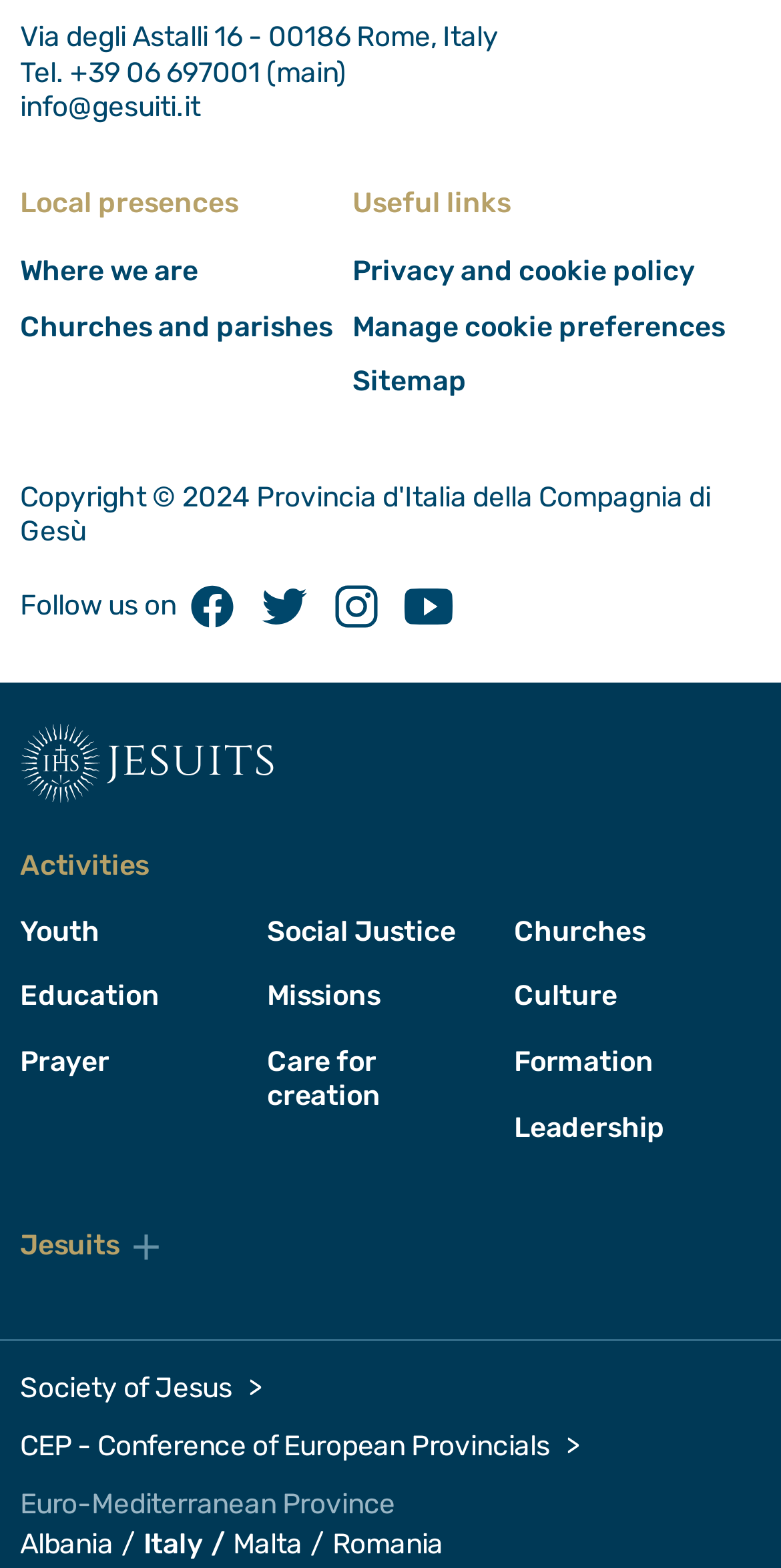Please identify the bounding box coordinates of the element I need to click to follow this instruction: "Go to About page".

None